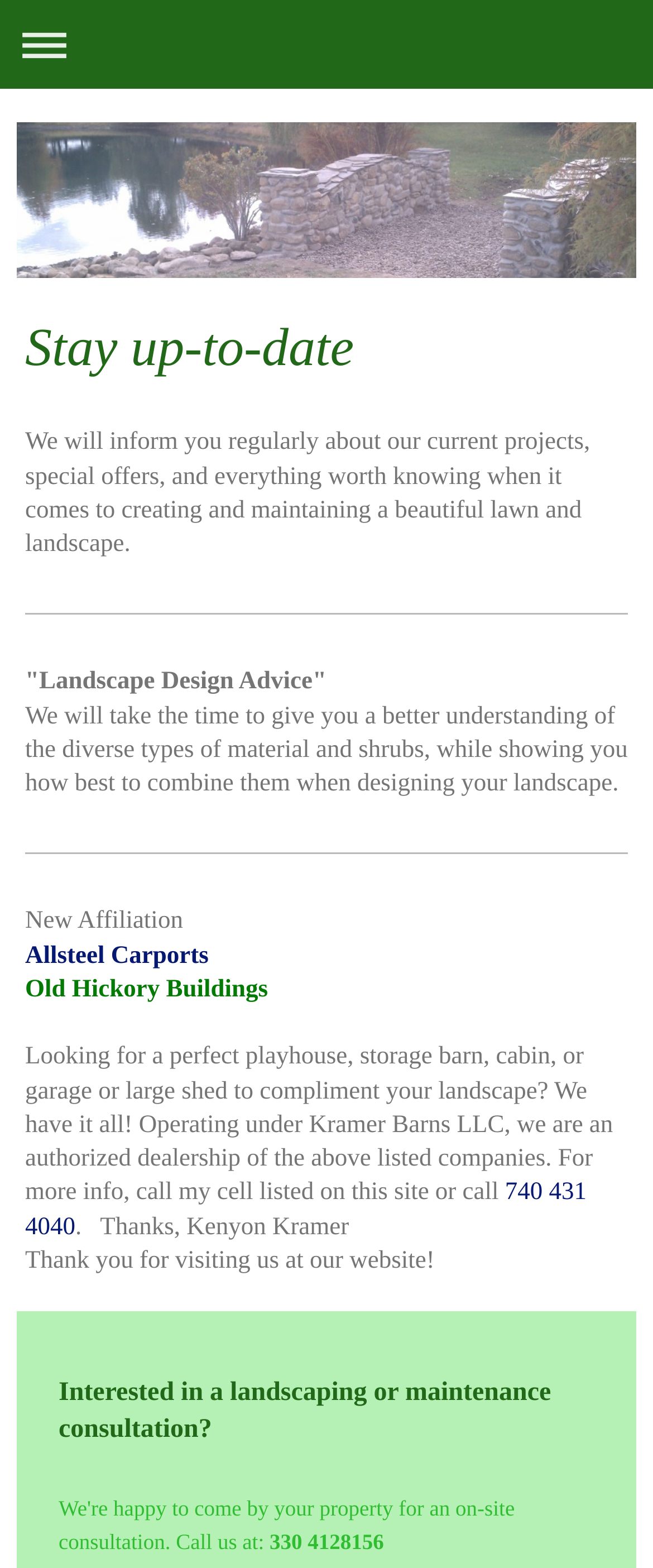Please provide the bounding box coordinates in the format (top-left x, top-left y, bottom-right x, bottom-right y). Remember, all values are floating point numbers between 0 and 1. What is the bounding box coordinate of the region described as: Expand/collapse navigation

[0.013, 0.005, 0.987, 0.051]